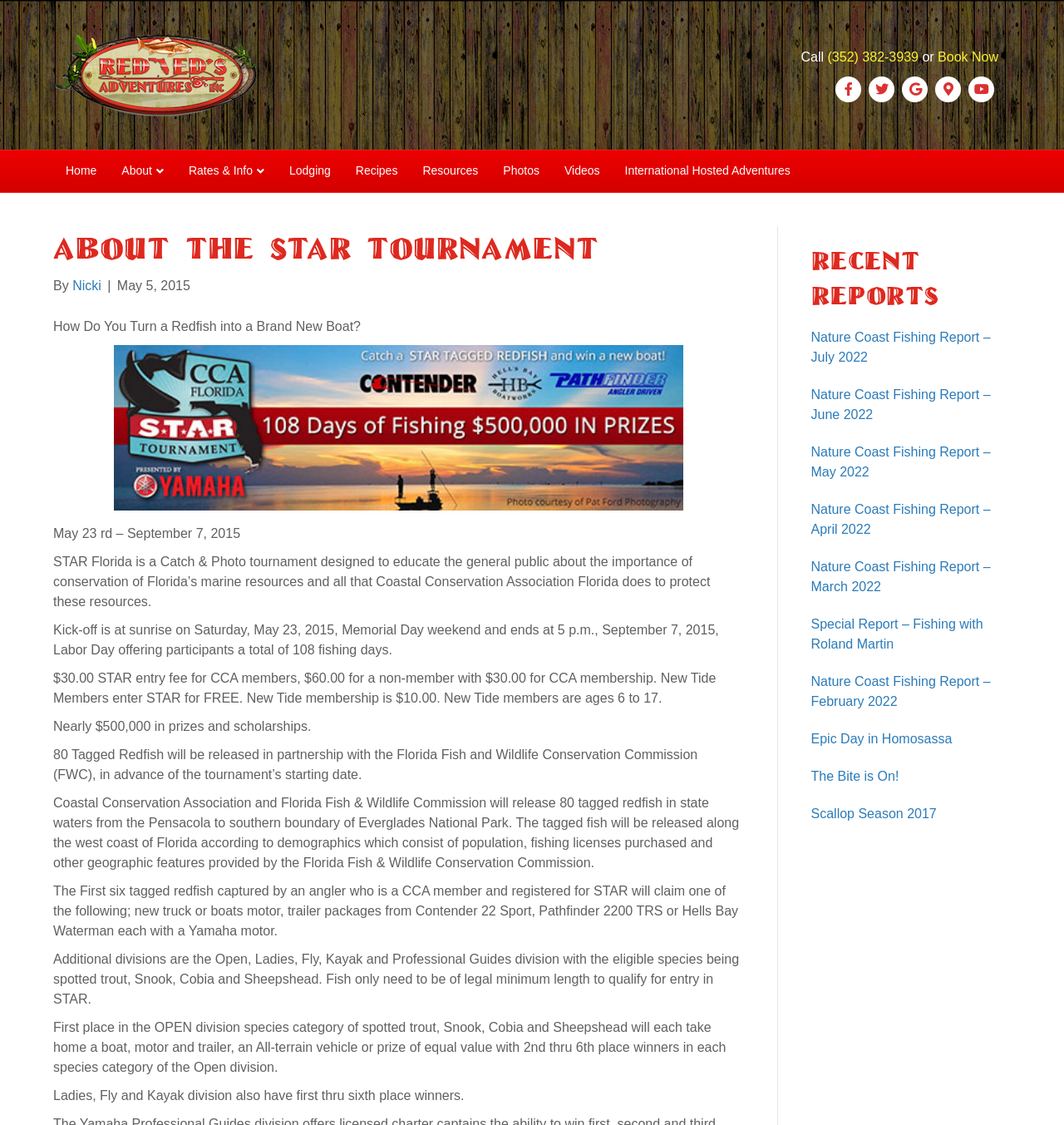Highlight the bounding box coordinates of the element you need to click to perform the following instruction: "Visit Home page."

[0.05, 0.134, 0.103, 0.17]